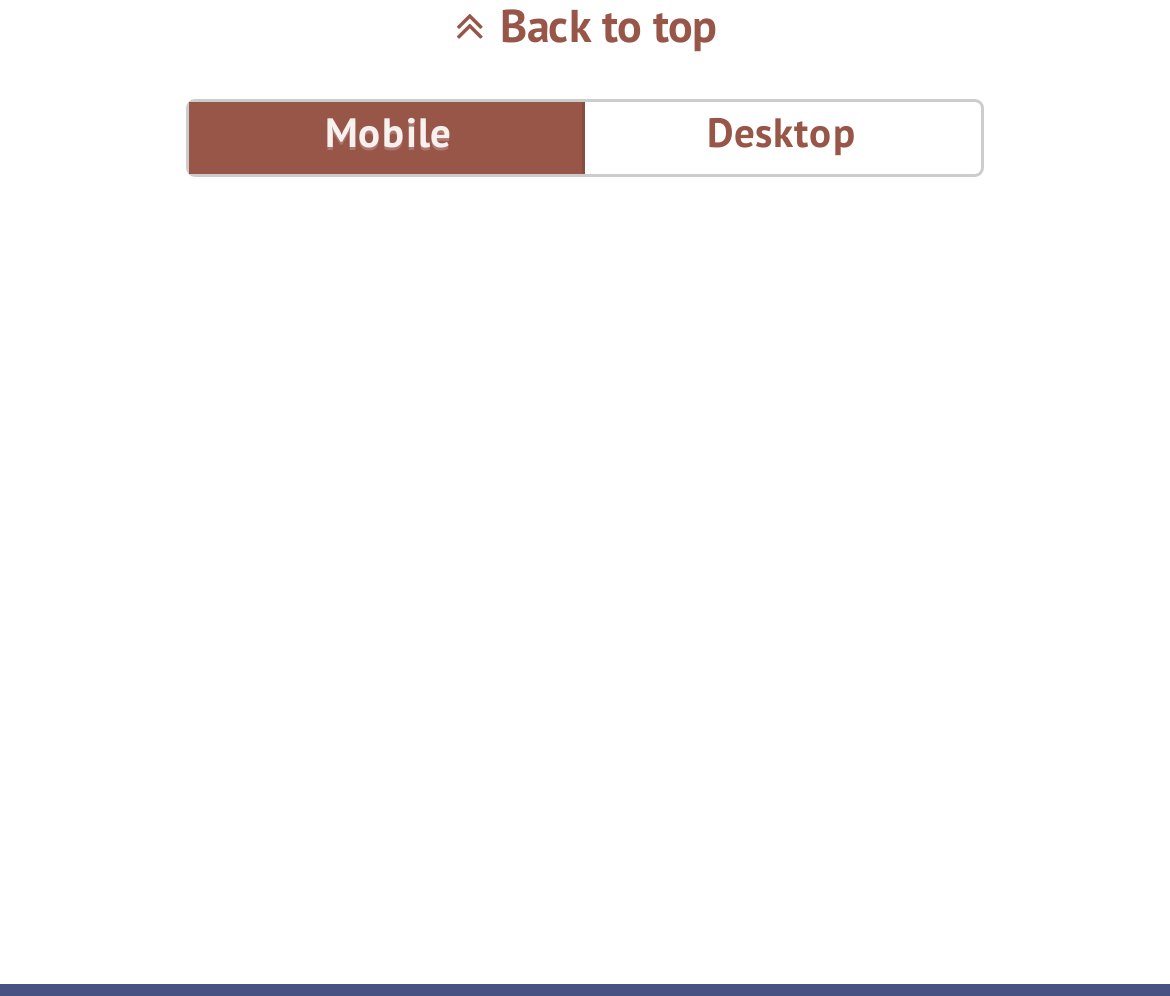Determine the bounding box of the UI element mentioned here: "desktop". The coordinates must be in the format [left, top, right, bottom] with values ranging from 0 to 1.

[0.497, 0.103, 0.837, 0.175]